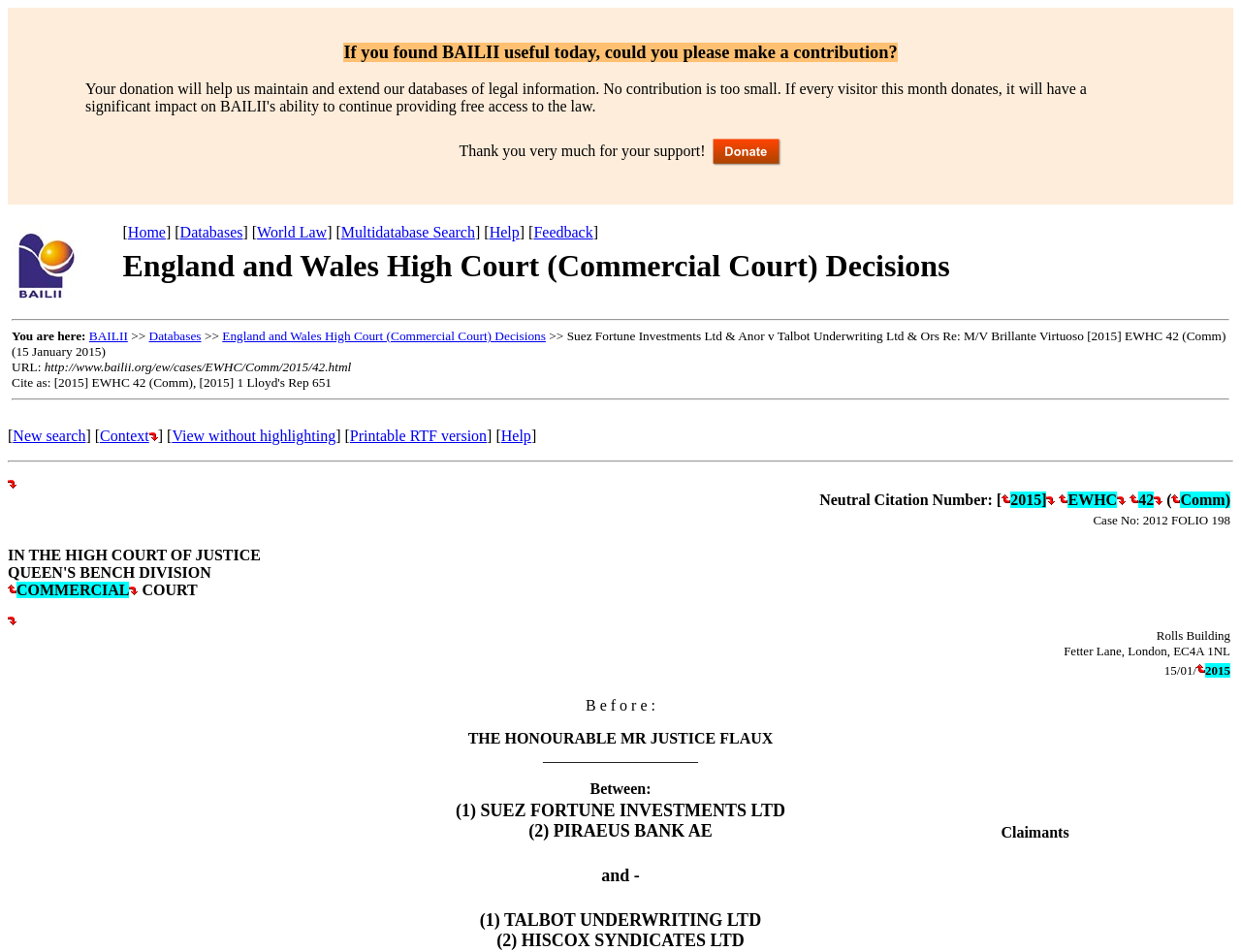Kindly determine the bounding box coordinates for the area that needs to be clicked to execute this instruction: "Click on the 'New search' link".

[0.01, 0.449, 0.069, 0.466]